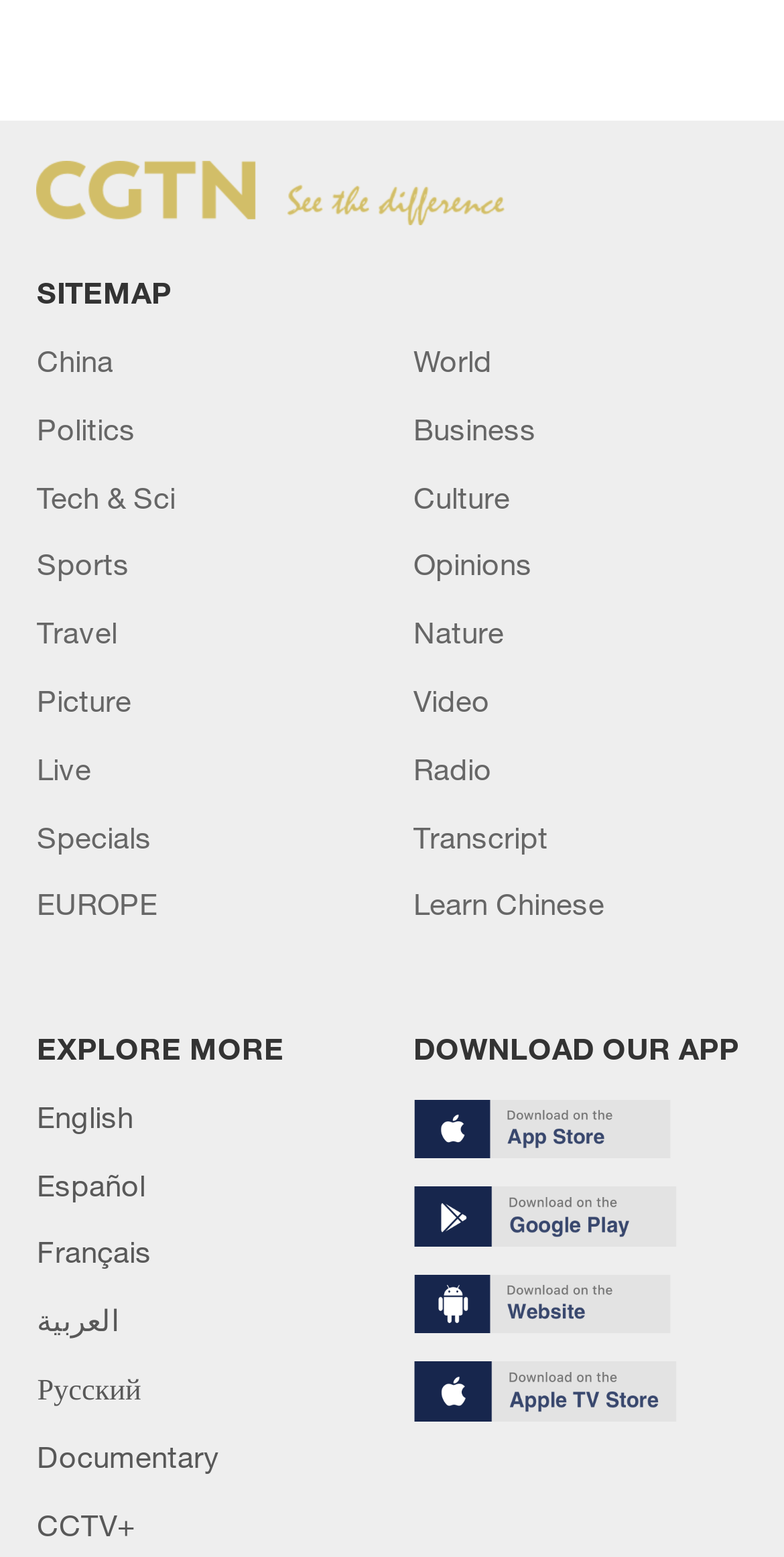How many categories are available in the top menu?
Please provide a comprehensive answer to the question based on the webpage screenshot.

The top menu can be identified by the links with IDs 414 to 429, which include categories such as 'China', 'World', 'Politics', and so on. By counting these links, we can determine that there are 12 categories available in the top menu.